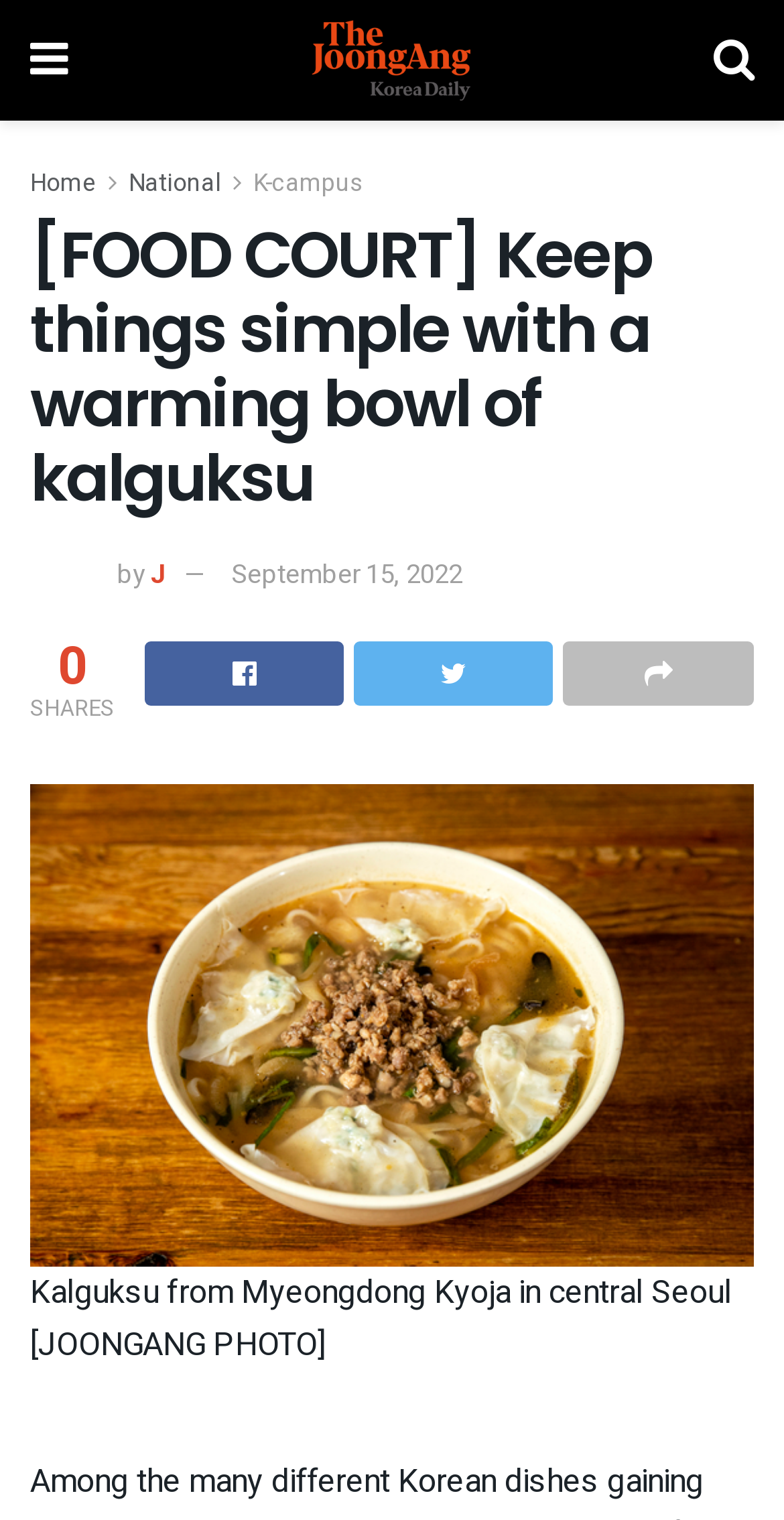Describe every aspect of the webpage comprehensively.

The webpage is about food, specifically featuring an article about kalguksu, a Korean dish. At the top left, there is a logo of THE JOONGANG KOREA DAILY, accompanied by a link to the publication's homepage. Next to the logo, there is a navigation menu with links to "Home", "National", and "K-campus".

Below the navigation menu, the main article title "[FOOD COURT] Keep things simple with a warming bowl of kalguksu" is prominently displayed. To the left of the title, there is a small image of the letter "J", which is likely the author's initials. The author's name is linked next to the image, followed by the publication date, "September 15, 2022".

Further down, there is a section with social media links, including Facebook, Twitter, and KakaoTalk, represented by their respective icons. Below this section, there is a large image of kalguksu, a Korean noodle dish, taken from Myeongdong Kyoja in central Seoul. The image takes up most of the page's width.

At the very bottom of the page, there is a small, almost invisible text element, likely a spacer or a formatting element.